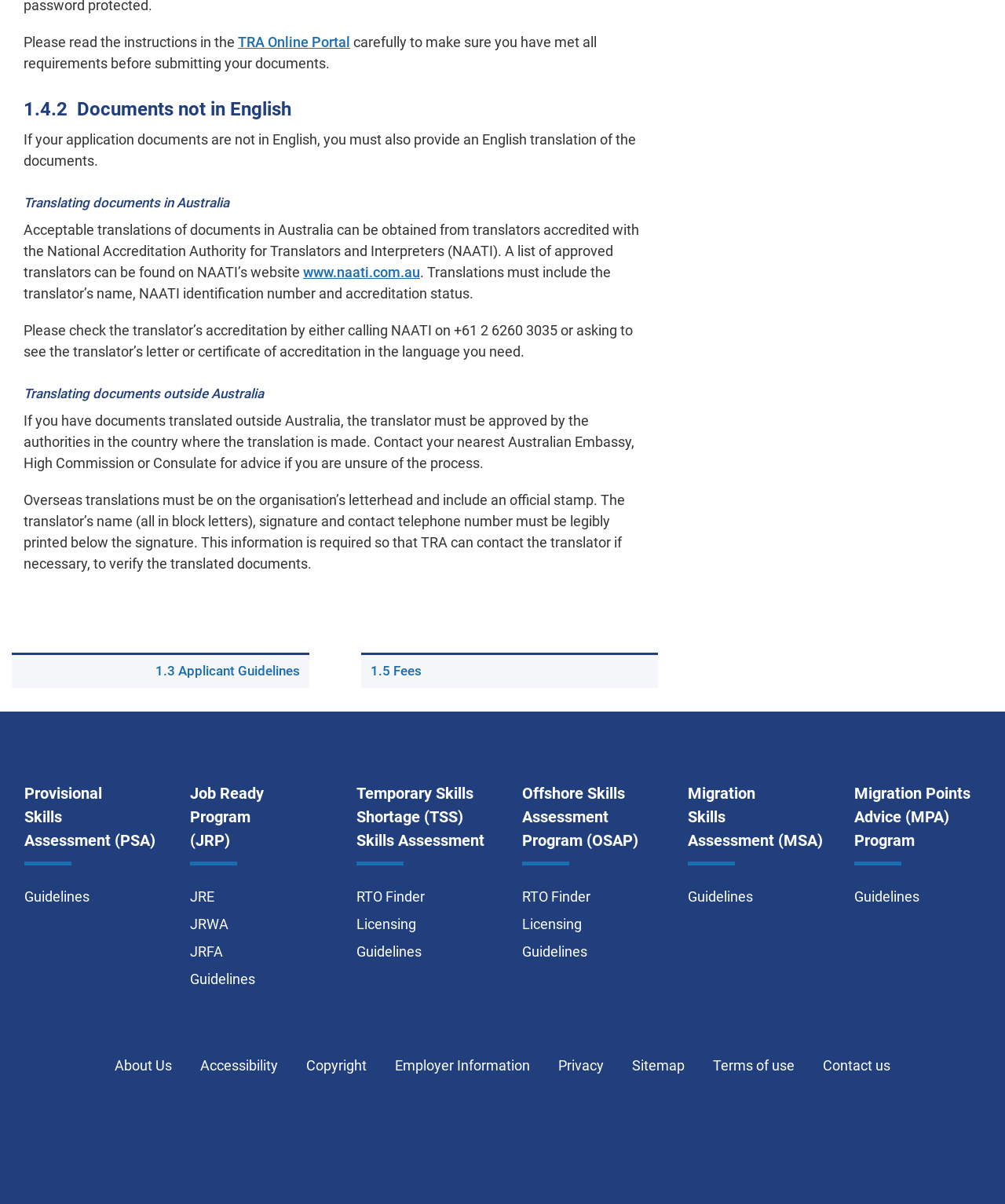Find the bounding box of the element with the following description: "Migration Skills Assessment (MSA)". The coordinates must be four float numbers between 0 and 1, formatted as [left, top, right, bottom].

[0.678, 0.646, 0.825, 0.733]